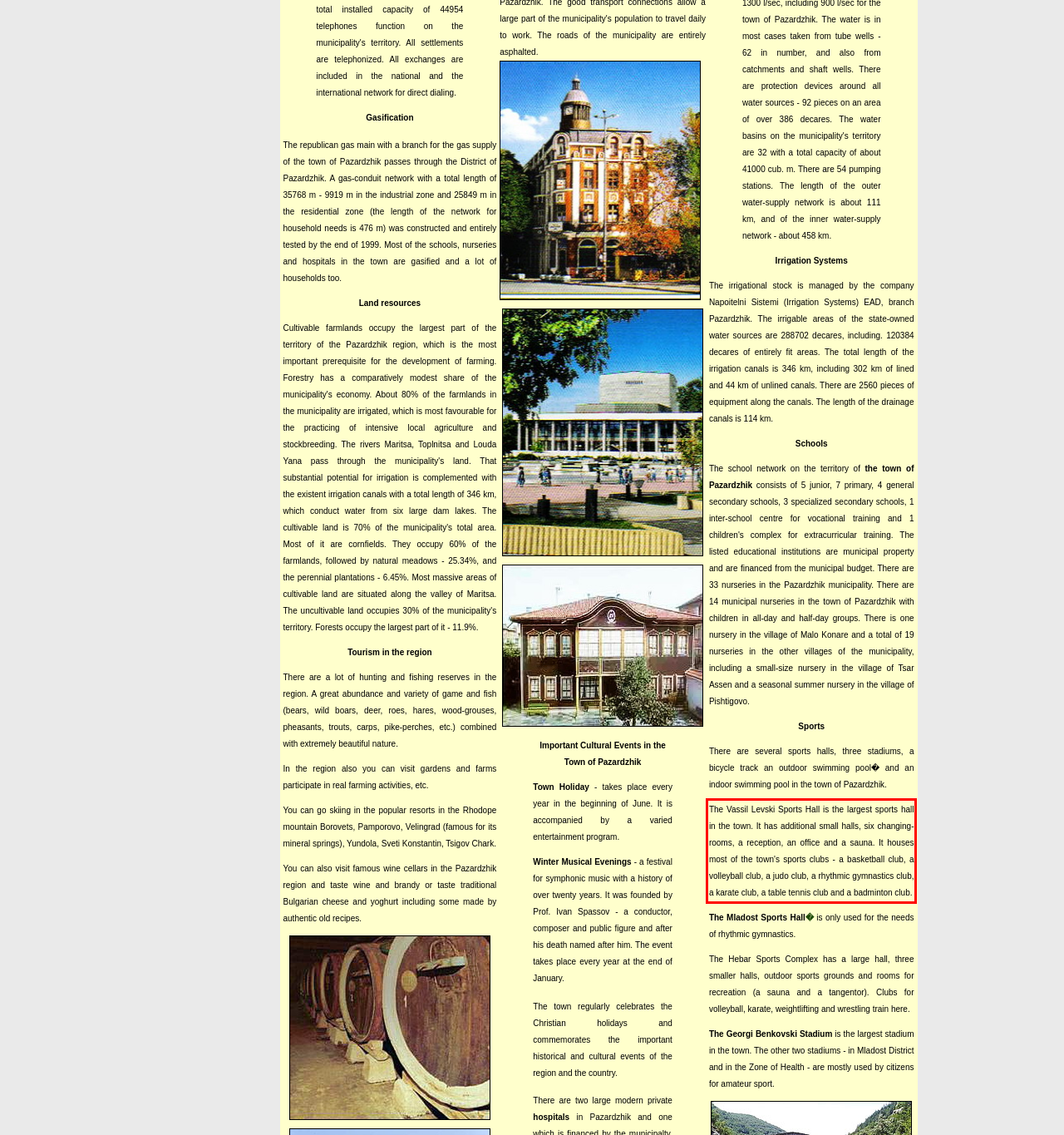Identify and transcribe the text content enclosed by the red bounding box in the given screenshot.

The Vassil Levski Sports Hall is the largest sports hall in the town. It has additional small halls, six changing-rooms, a reception, an office and a sauna. It houses most of the town's sports clubs - a basketball club, a volleyball club, a judo club, a rhythmic gymnastics club, a karate club, a table tennis club and a badminton club.